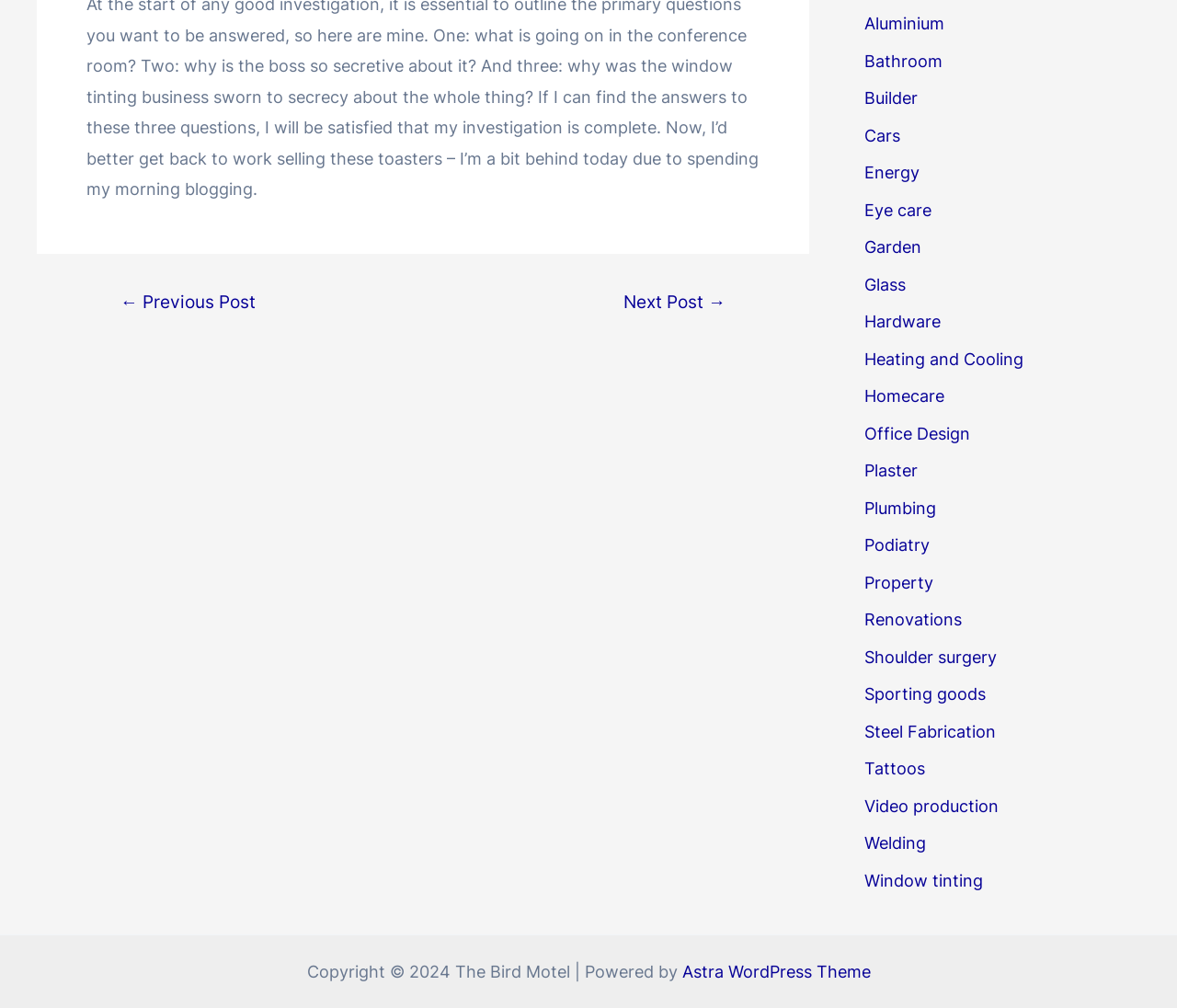Please identify the bounding box coordinates of the area that needs to be clicked to follow this instruction: "check the copyright information".

[0.261, 0.954, 0.579, 0.973]